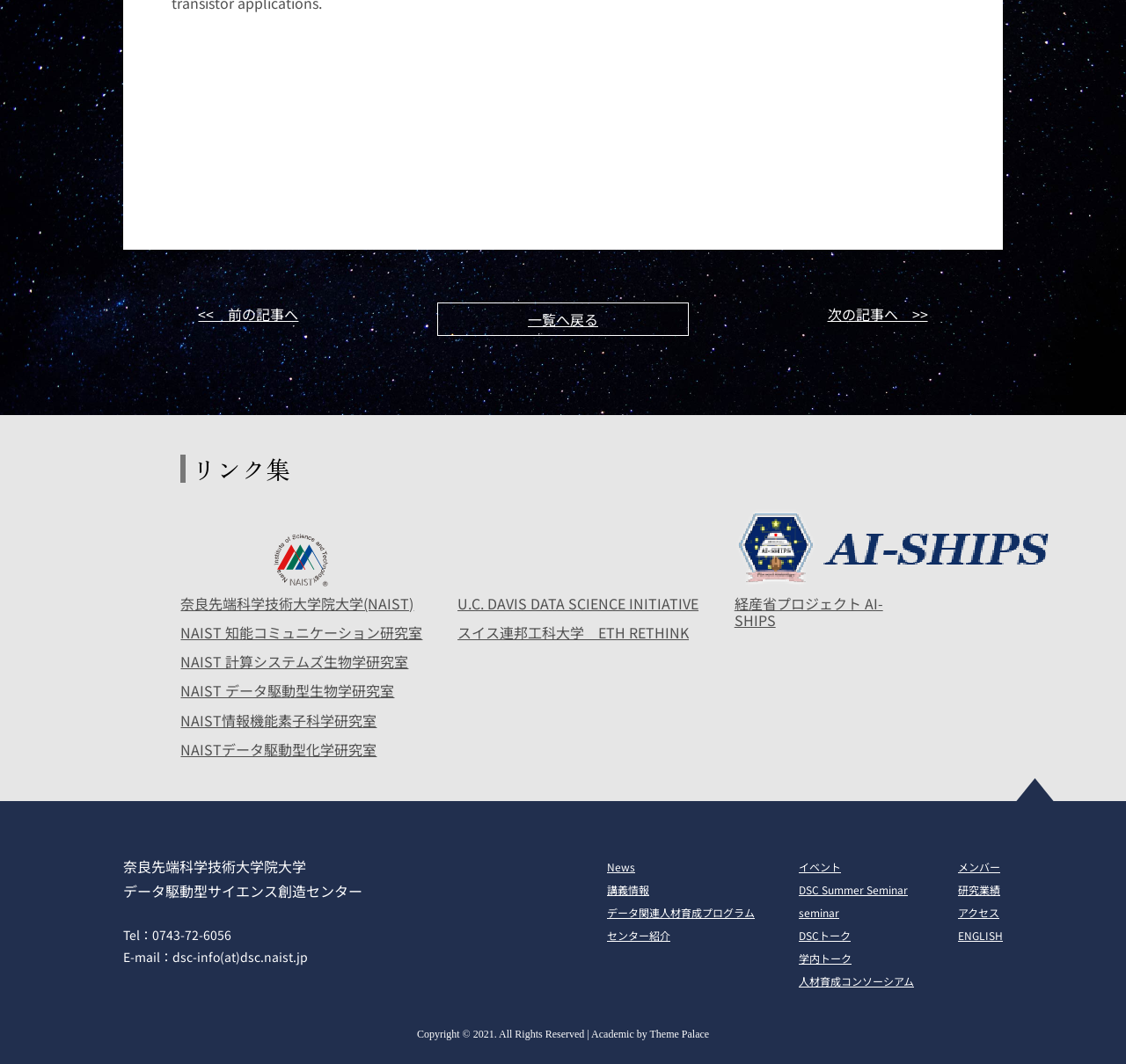Find the bounding box coordinates of the clickable region needed to perform the following instruction: "Return to the top of the page". The coordinates should be provided as four float numbers between 0 and 1, i.e., [left, top, right, bottom].

[0.901, 0.731, 0.938, 0.755]